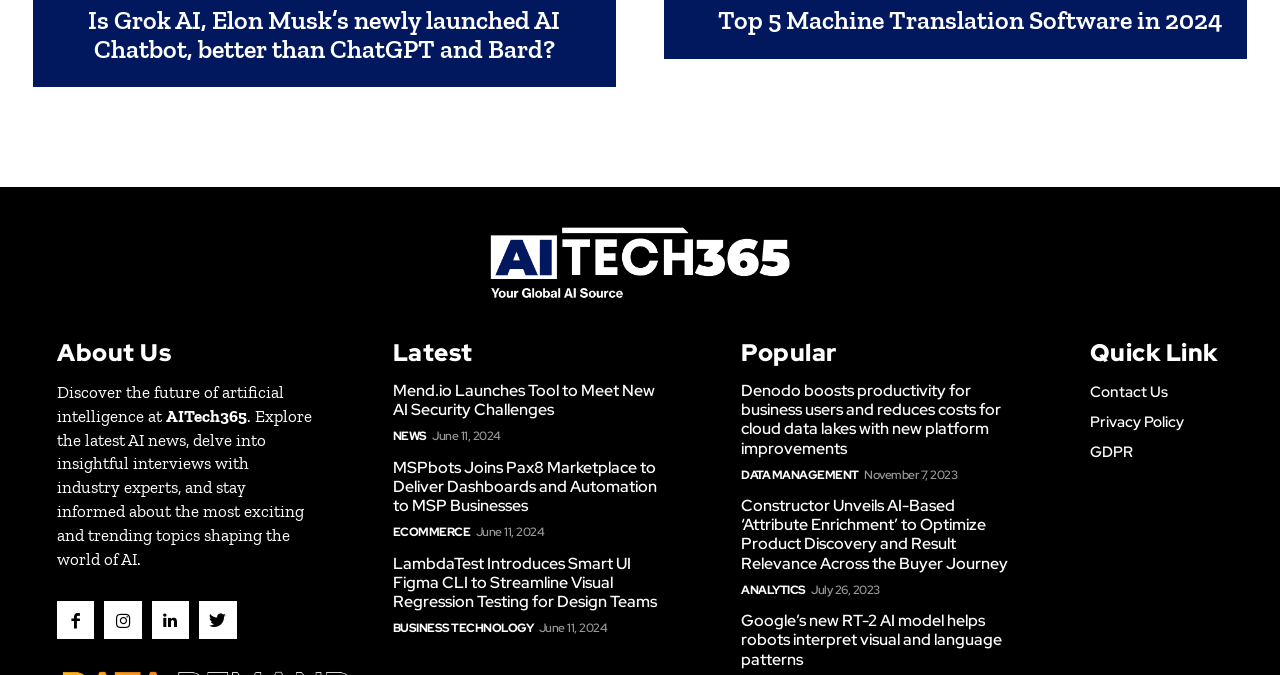What is the date of the article 'Constructor Unveils AI-Based ‘Attribute Enrichment’ to Optimize Product Discovery and Result Relevance Across the Buyer Journey'?
Look at the image and respond with a one-word or short phrase answer.

July 26, 2023